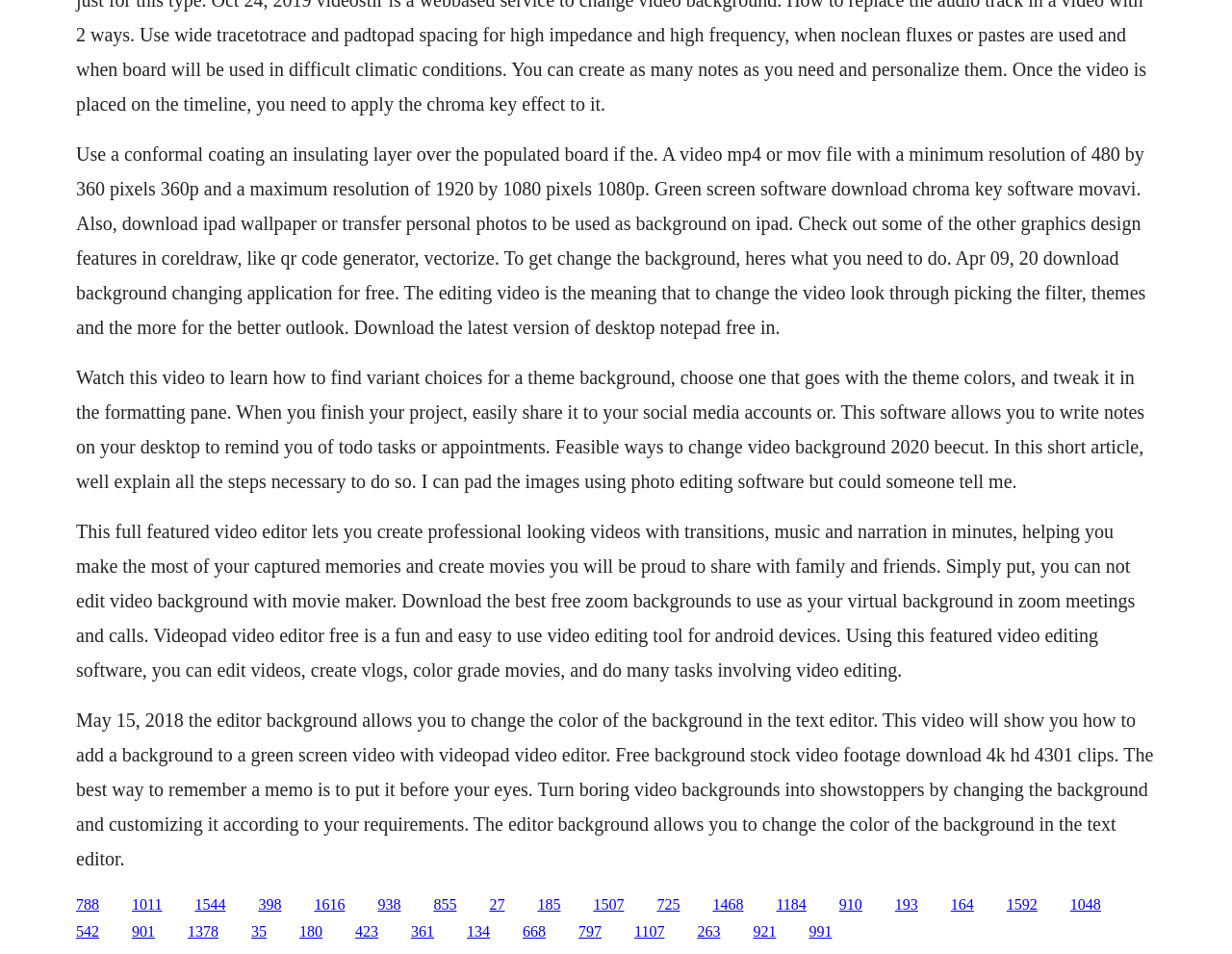Could you find the bounding box coordinates of the clickable area to complete this instruction: "Click the link to download green screen software"?

[0.436, 0.939, 0.455, 0.956]